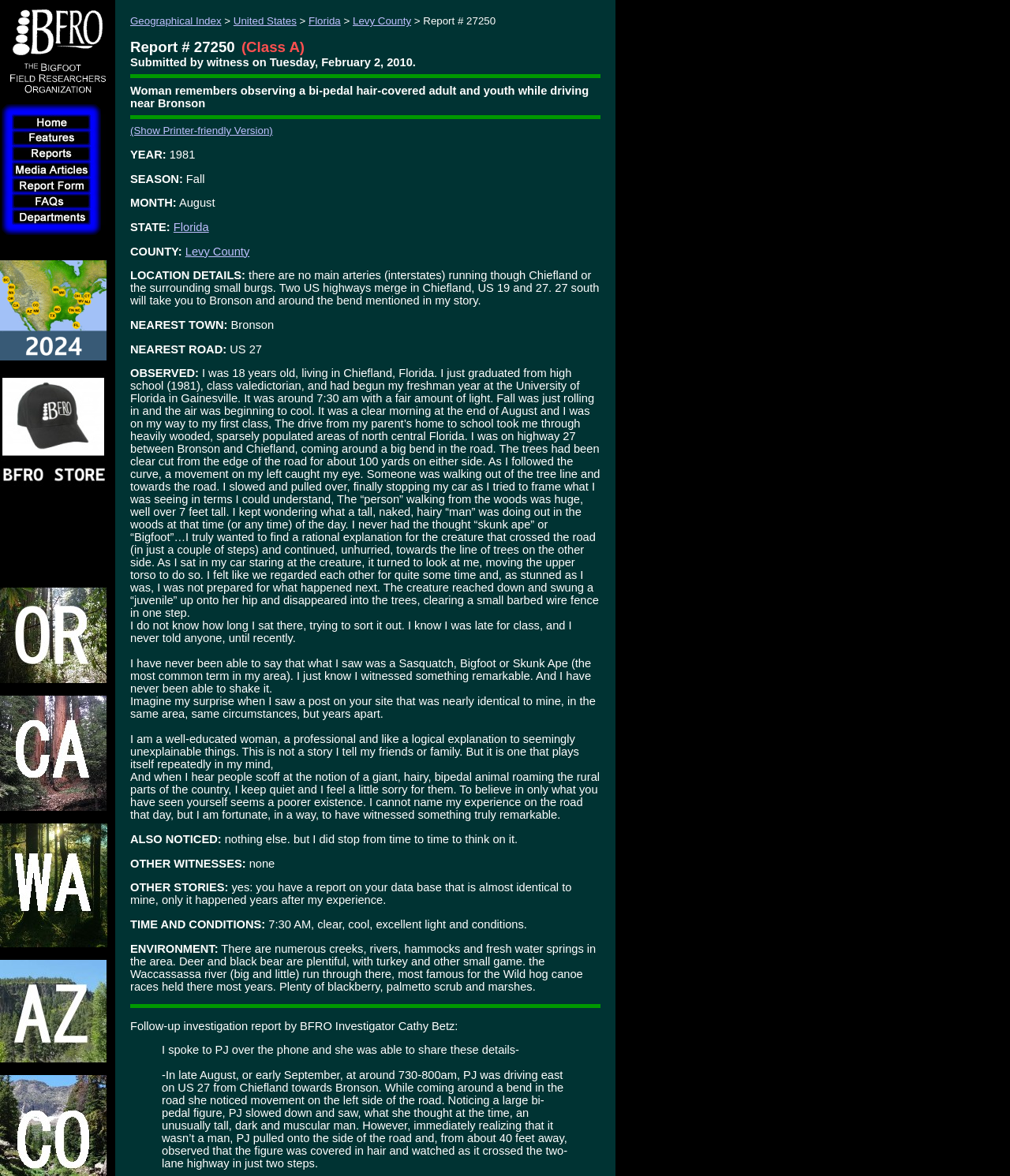How many links are there in the top navigation bar?
Answer the question with a single word or phrase, referring to the image.

7